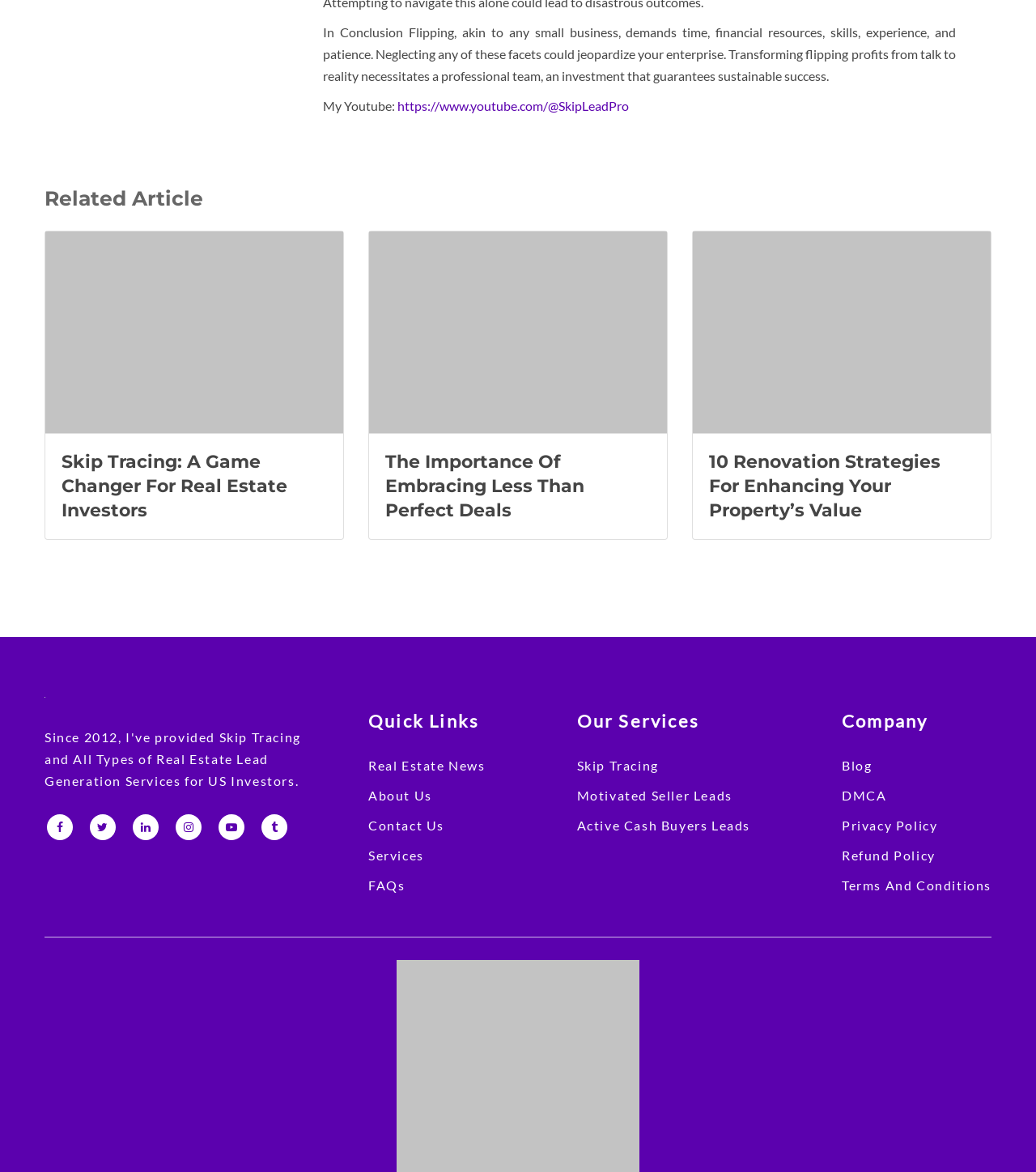Identify the bounding box coordinates of the clickable region necessary to fulfill the following instruction: "Check the Quick Links". The bounding box coordinates should be four float numbers between 0 and 1, i.e., [left, top, right, bottom].

[0.355, 0.606, 0.463, 0.625]